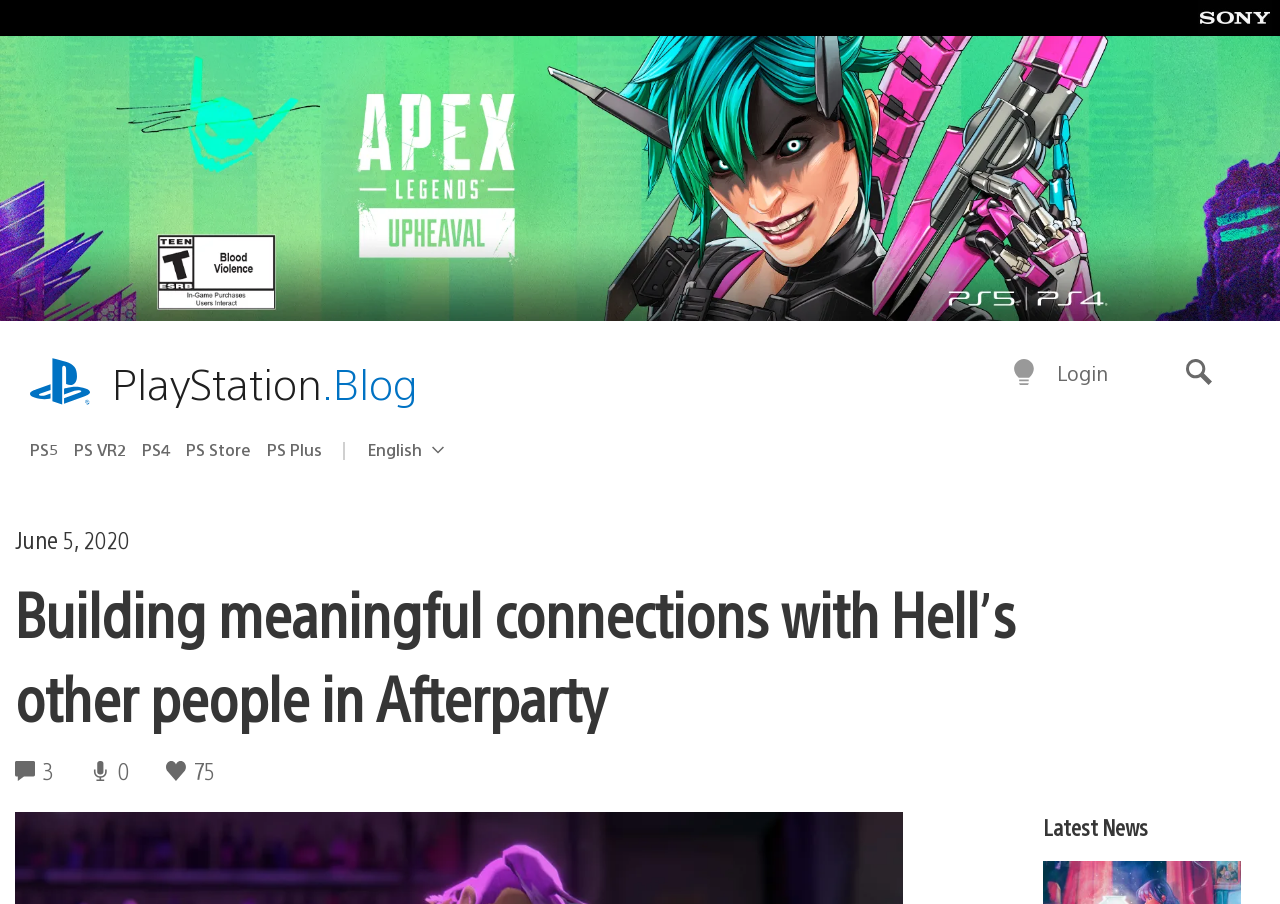Please give a succinct answer to the question in one word or phrase:
How many likes are there on this article?

75